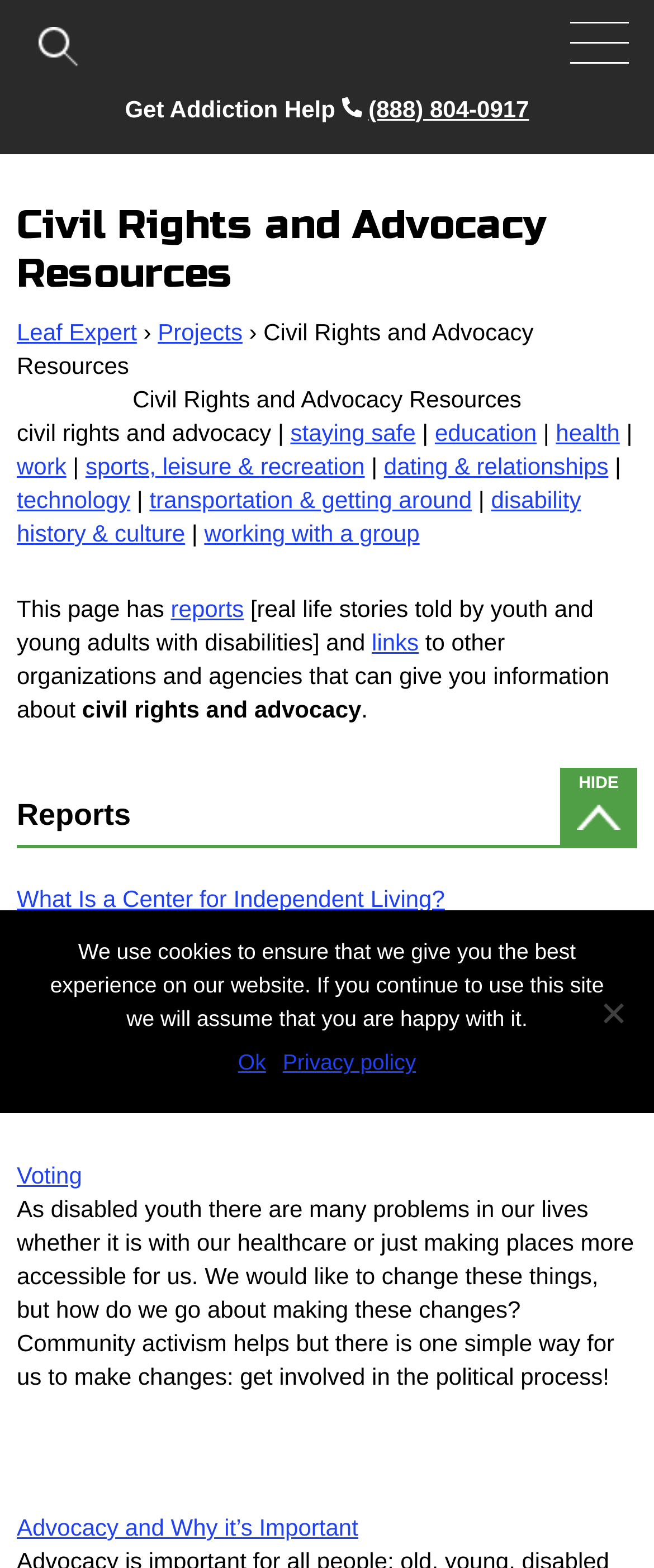Determine the bounding box coordinates (top-left x, top-left y, bottom-right x, bottom-right y) of the UI element described in the following text: sports, leisure & recreation

[0.131, 0.289, 0.558, 0.306]